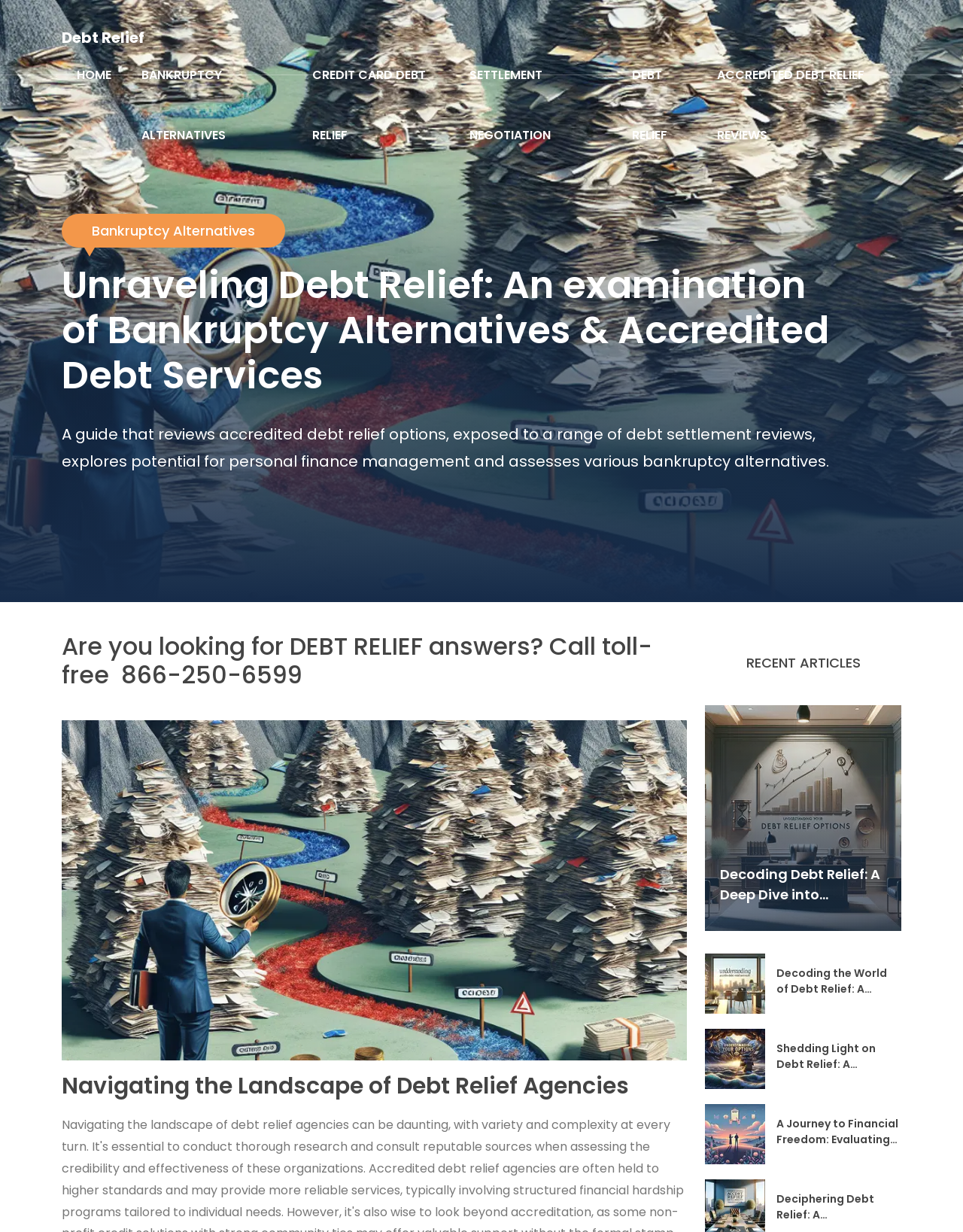Provide your answer to the question using just one word or phrase: What is the title of the first recent article?

Decoding Debt Relief: A Deep Dive into Bankruptcy Alternatives and Accredited Debt Relief Reviews